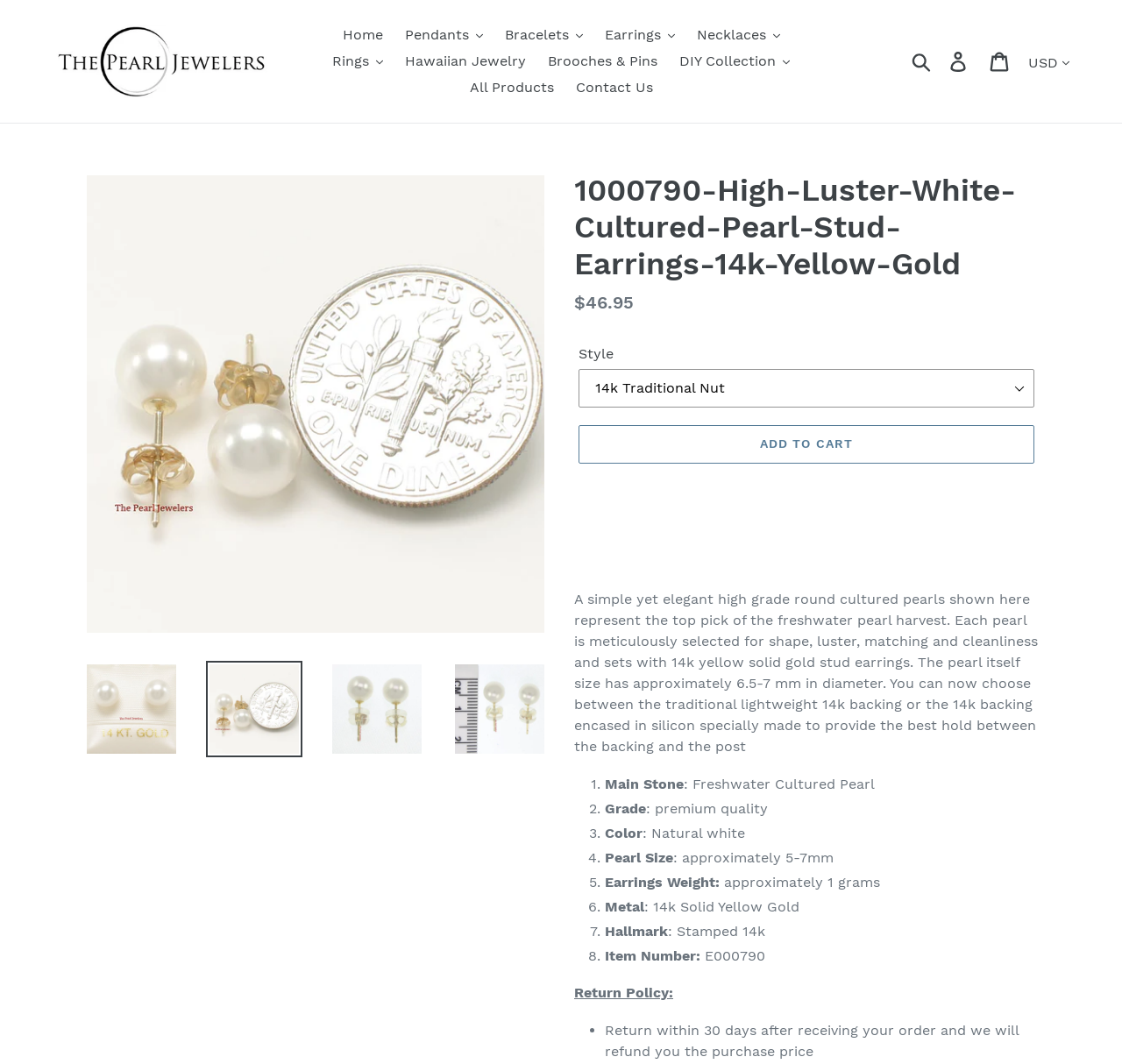What is the return policy for this product?
Based on the image, please offer an in-depth response to the question.

The return policy is clearly stated on the webpage, which allows customers to return the product within 30 days of receiving their order and receive a refund of the purchase price.